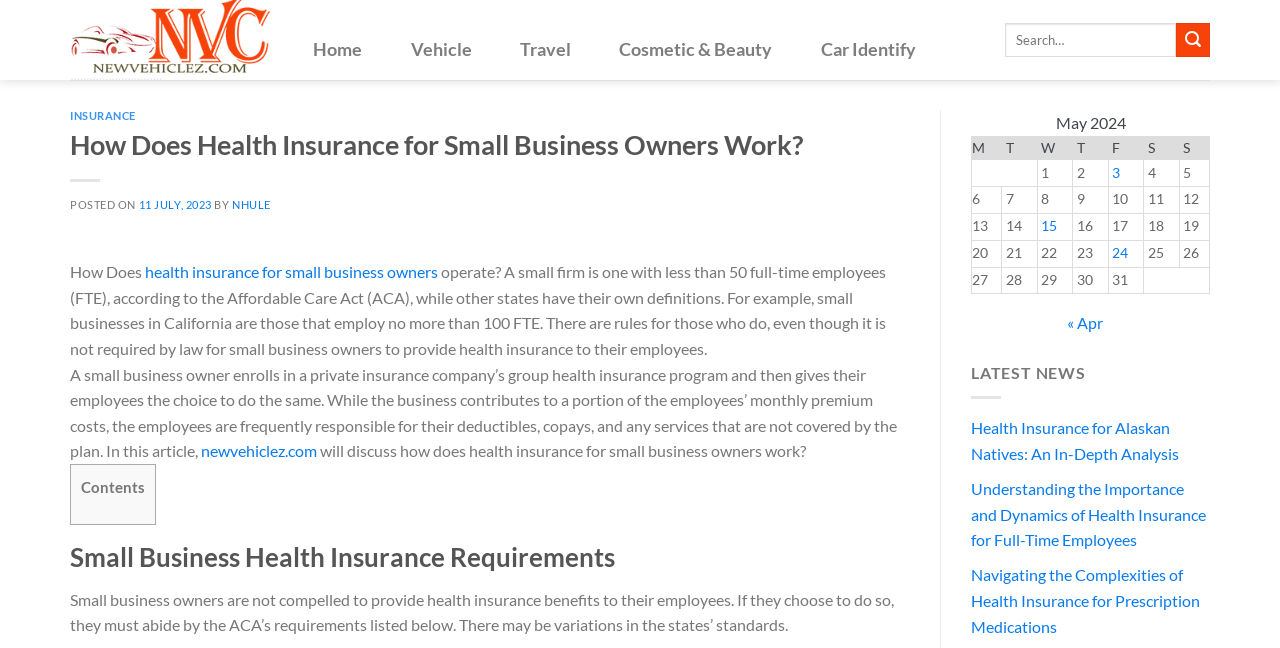Determine the webpage's heading and output its text content.

How Does Health Insurance for Small Business Owners Work?